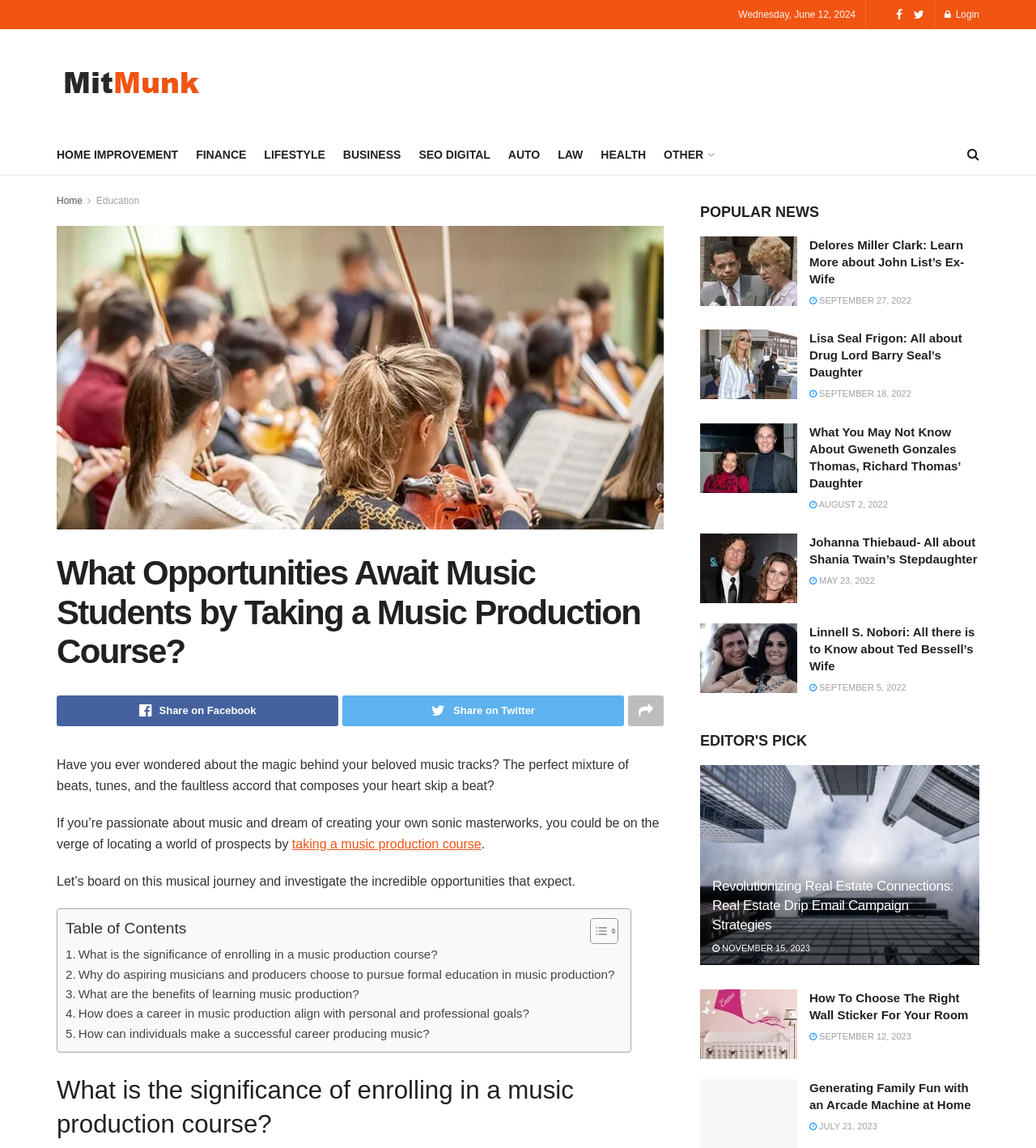Use a single word or phrase to answer the question: How many social media sharing links are available?

3